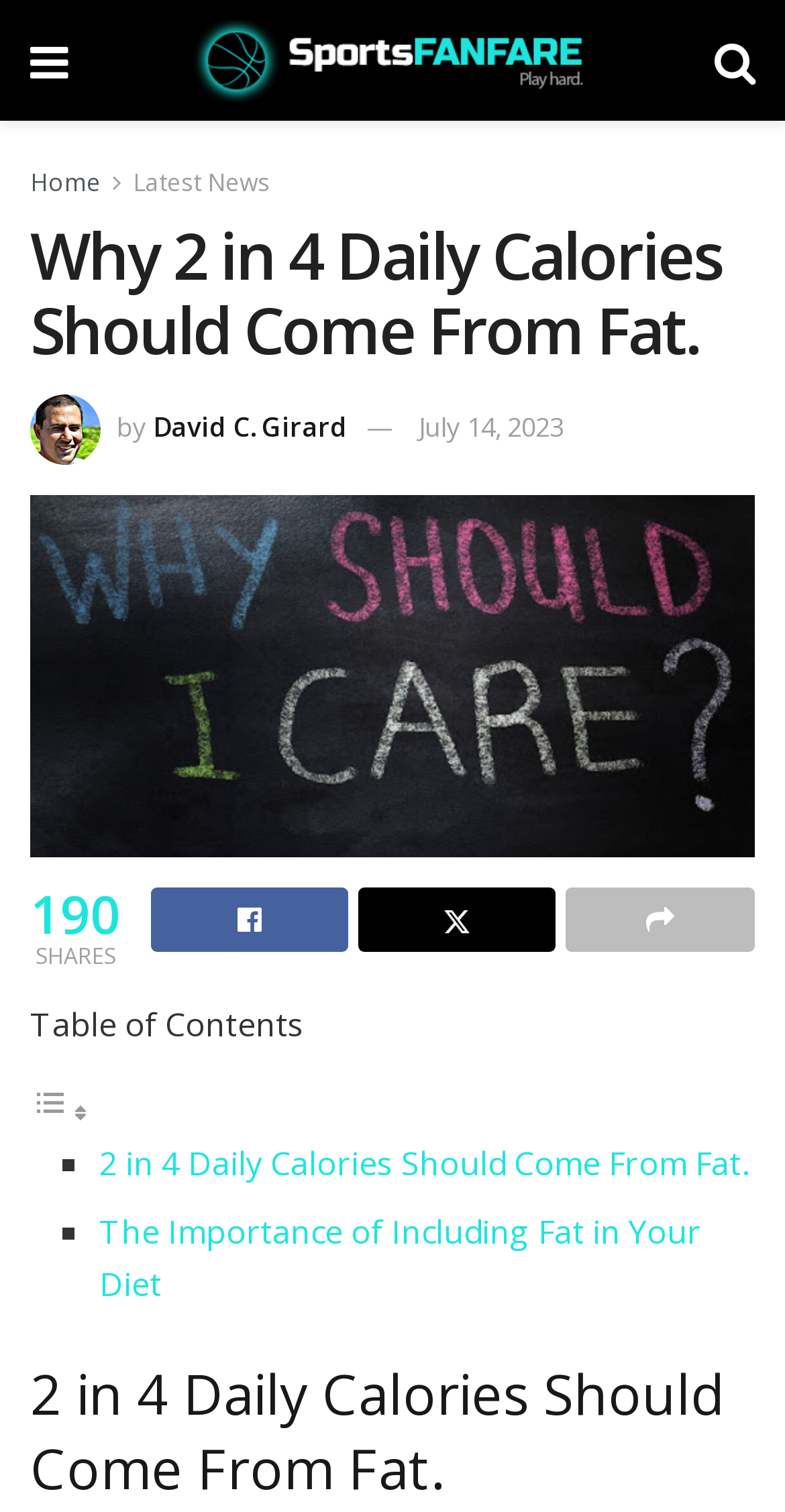Elaborate on the information and visuals displayed on the webpage.

The webpage is an article titled "Why 2 in 4 Daily Calories Should Come From Fat." by David C. Girard, published on July 14, 2023. At the top left, there is a link with a Facebook icon, and next to it, the website's logo "Sports Fanfare" is displayed as an image. On the top right, there is a link with a Twitter icon.

Below the logo, there are navigation links: "Home" and "Latest News". The main heading of the article is centered at the top, followed by the author's name and publication date.

The article's content is divided into sections, with a large image at the top. The image is accompanied by a link with the same title as the article. Below the image, there is a paragraph of text, followed by a section with the title "Table of Contents". This section has a toggle button to expand or collapse the contents.

The table of contents is a list of links, each preceded by a bullet point (■). The list includes two items: "2 in 4 Daily Calories Should Come From Fat." and "The Importance of Including Fat in Your Diet".

At the bottom of the page, there is a repetition of the article's title as a heading, which seems to be a footer section. Throughout the page, there are social media links and share buttons, including Facebook, Twitter, and an unknown platform represented by an icon.